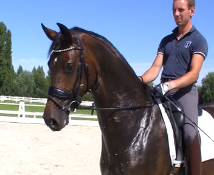What is Fieneke recognized for in the competitive dressage world?
Based on the image, answer the question with as much detail as possible.

According to the caption, Fieneke is recognized for his exceptional abilities in dressage, specifically his smooth flying changes and superb collection, which presents a bright future in the competitive dressage world.